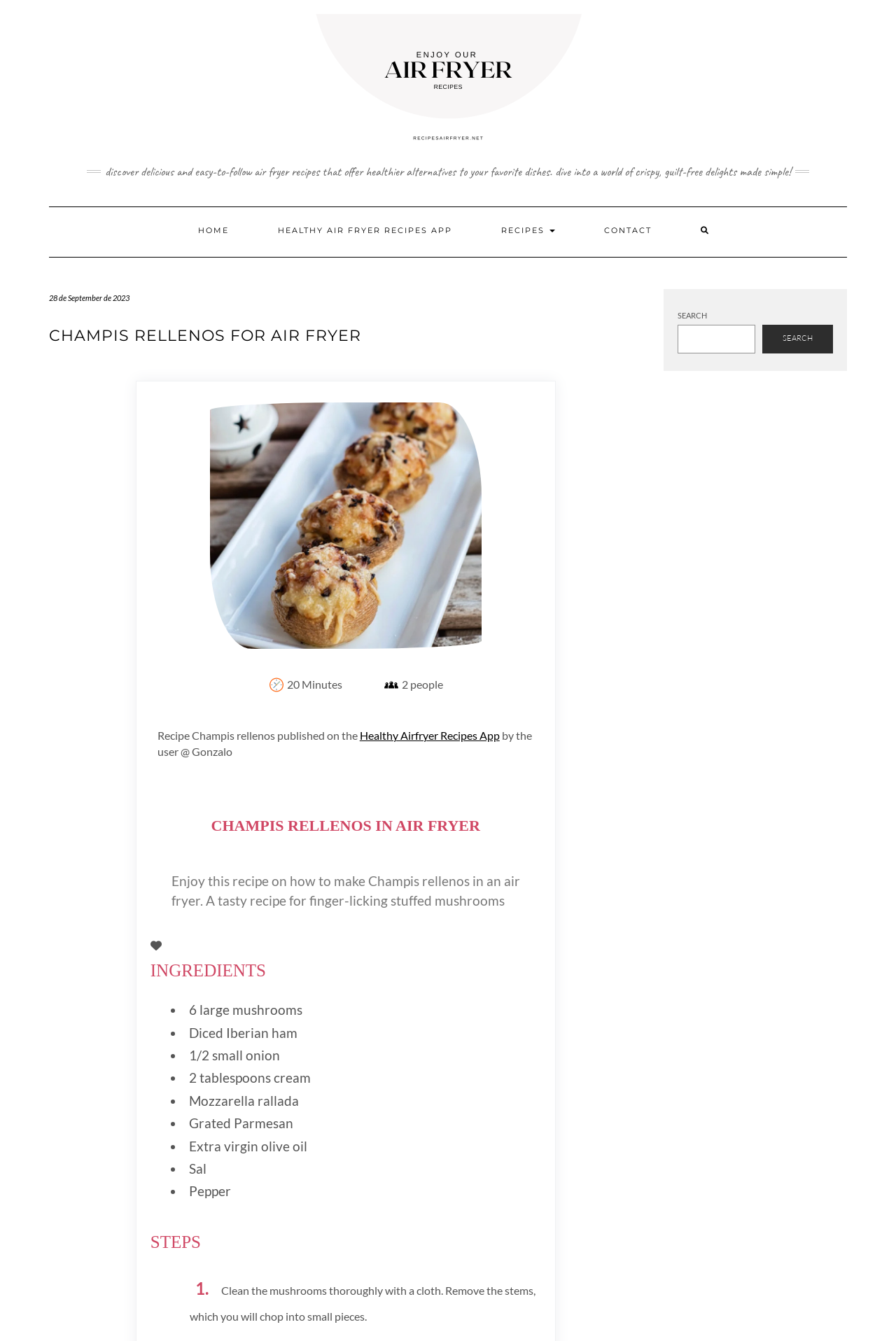Can you give a detailed response to the following question using the information from the image? How many people does this recipe serve?

I found the answer by examining the image 'Air fryer recipes for diners' and the corresponding text '2 people', which suggests that the recipe is intended for two individuals.